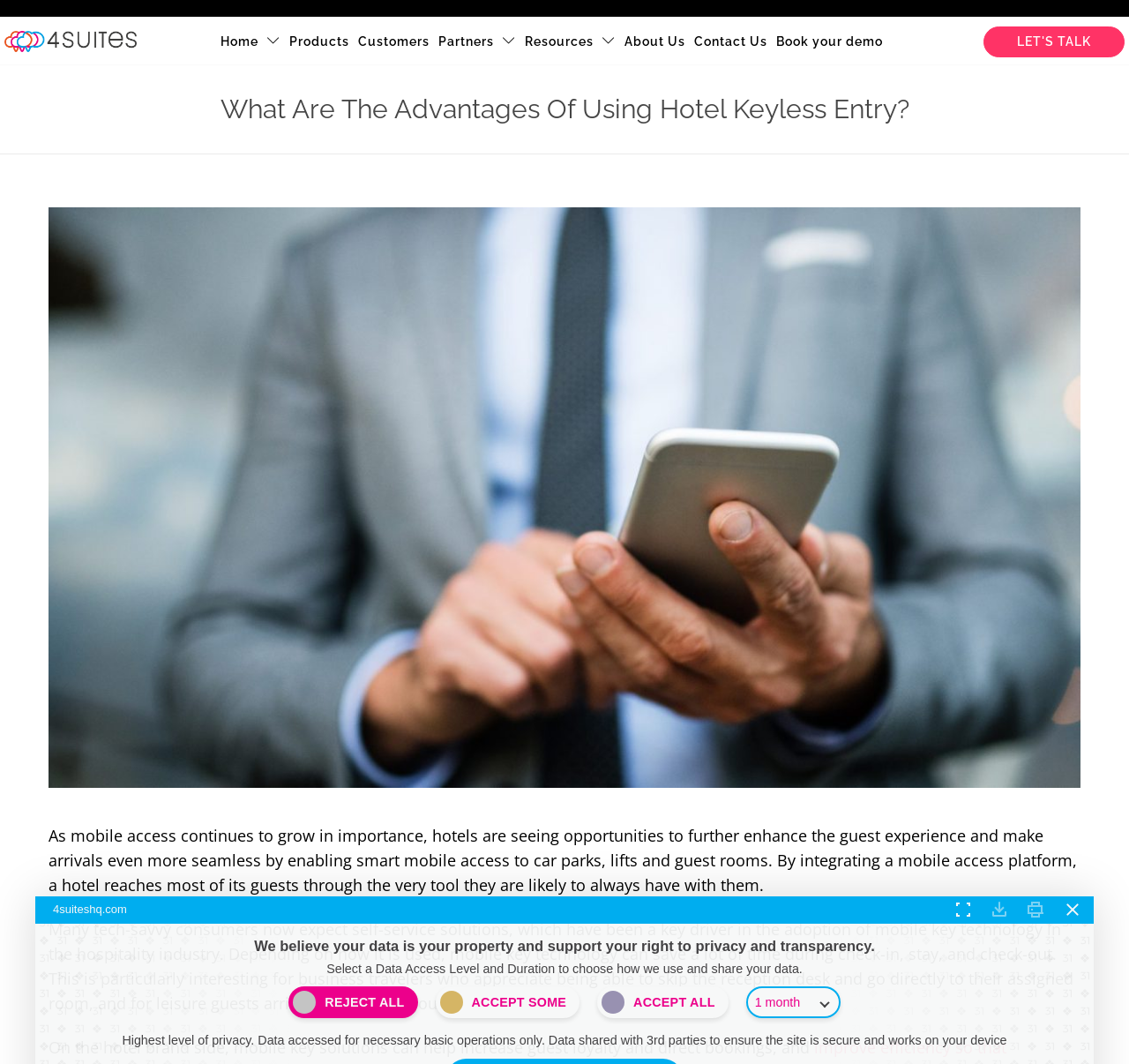What is the purpose of the 'Book your demo' button?
Kindly answer the question with as much detail as you can.

The 'Book your demo' button is likely used to schedule a demonstration of the keyless hotel entry solution offered by 4SUITES, allowing interested parties to learn more about the product.